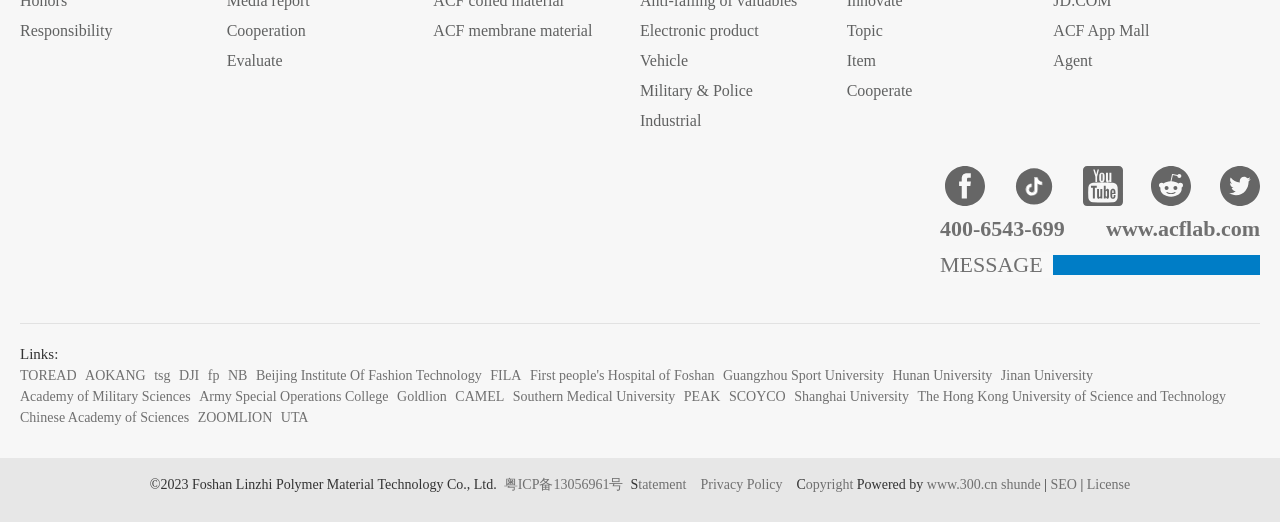Please identify the bounding box coordinates of the clickable area that will fulfill the following instruction: "Click on Responsibility". The coordinates should be in the format of four float numbers between 0 and 1, i.e., [left, top, right, bottom].

[0.016, 0.041, 0.088, 0.074]